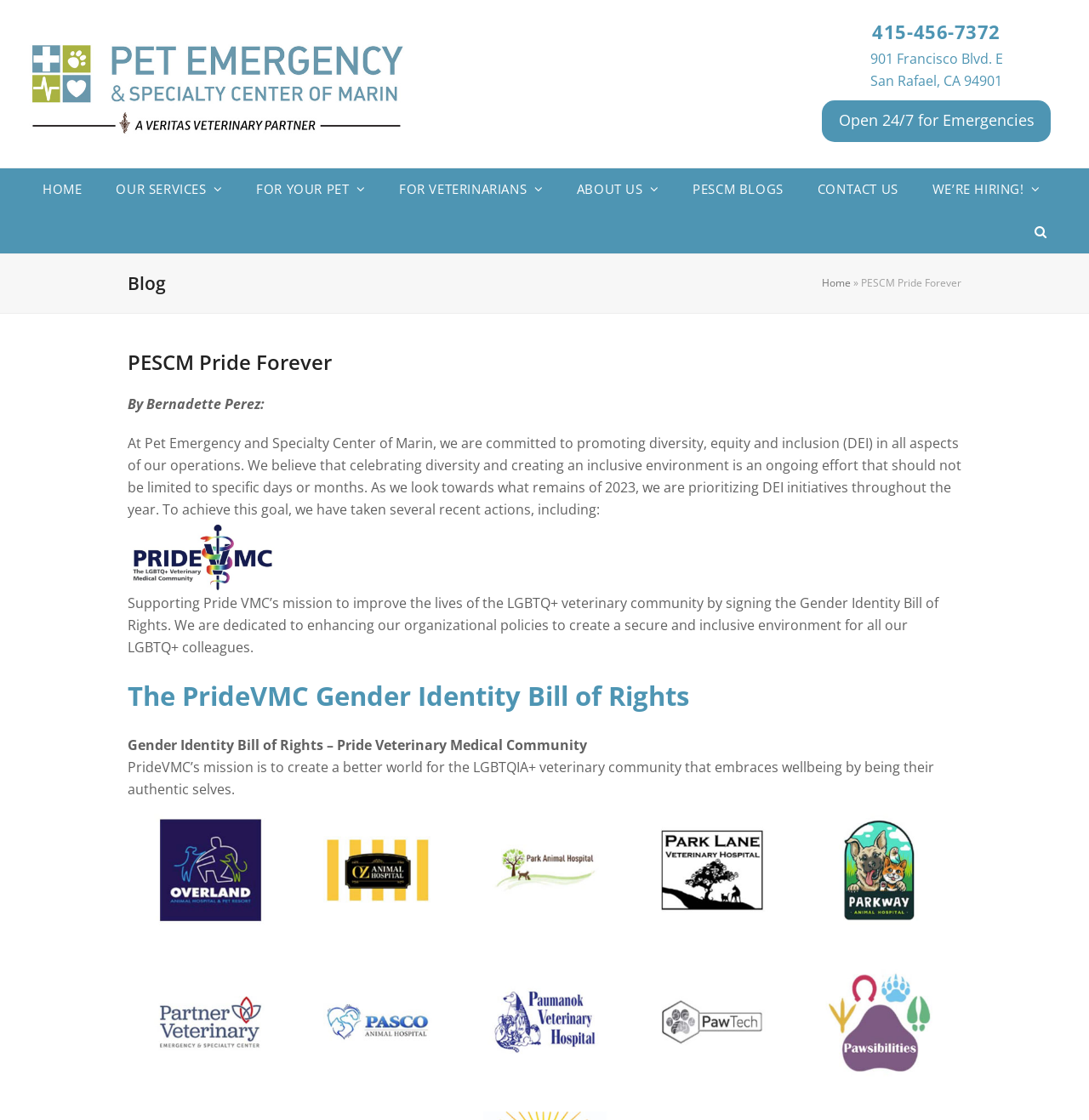Find and indicate the bounding box coordinates of the region you should select to follow the given instruction: "Visit the 'PESCM BLOGS' page".

[0.621, 0.15, 0.735, 0.188]